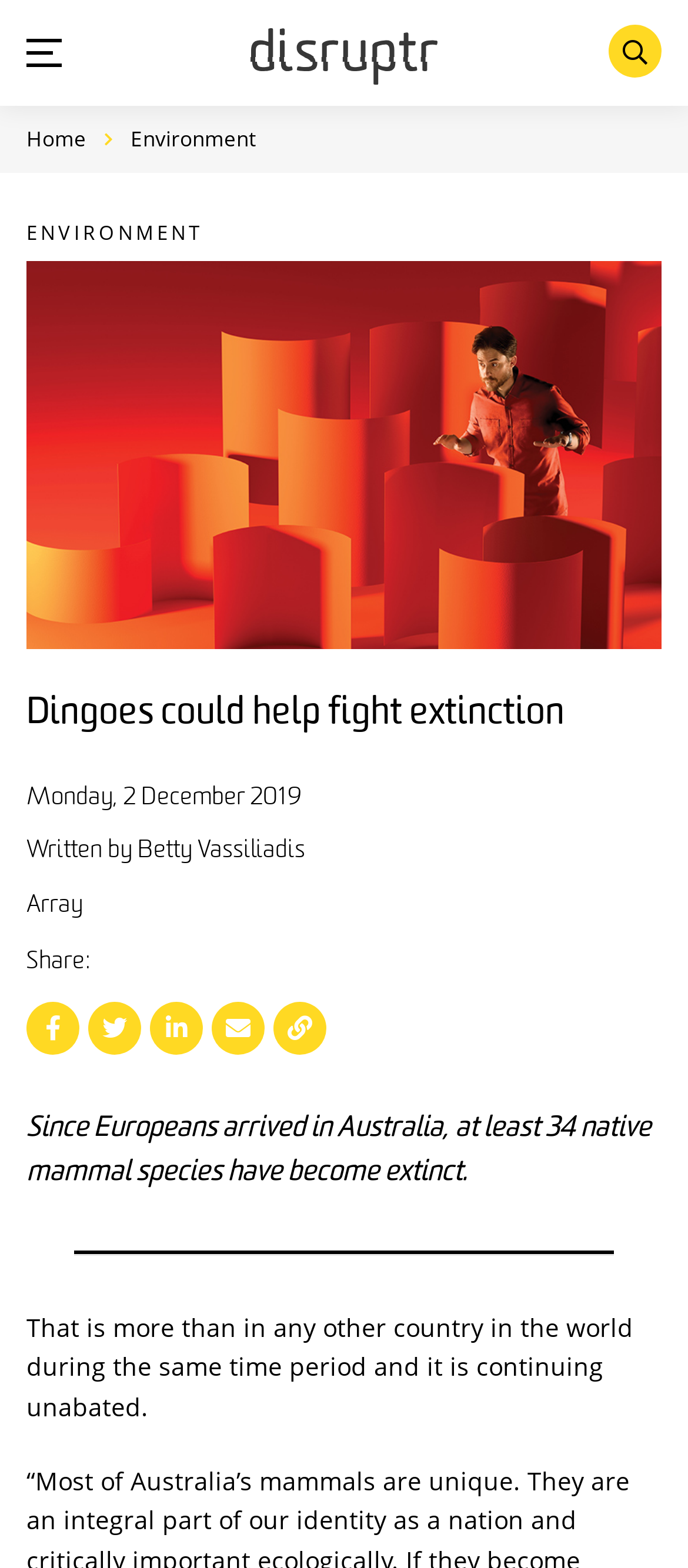Extract the main heading from the webpage content.

Dingoes could help fight extinction